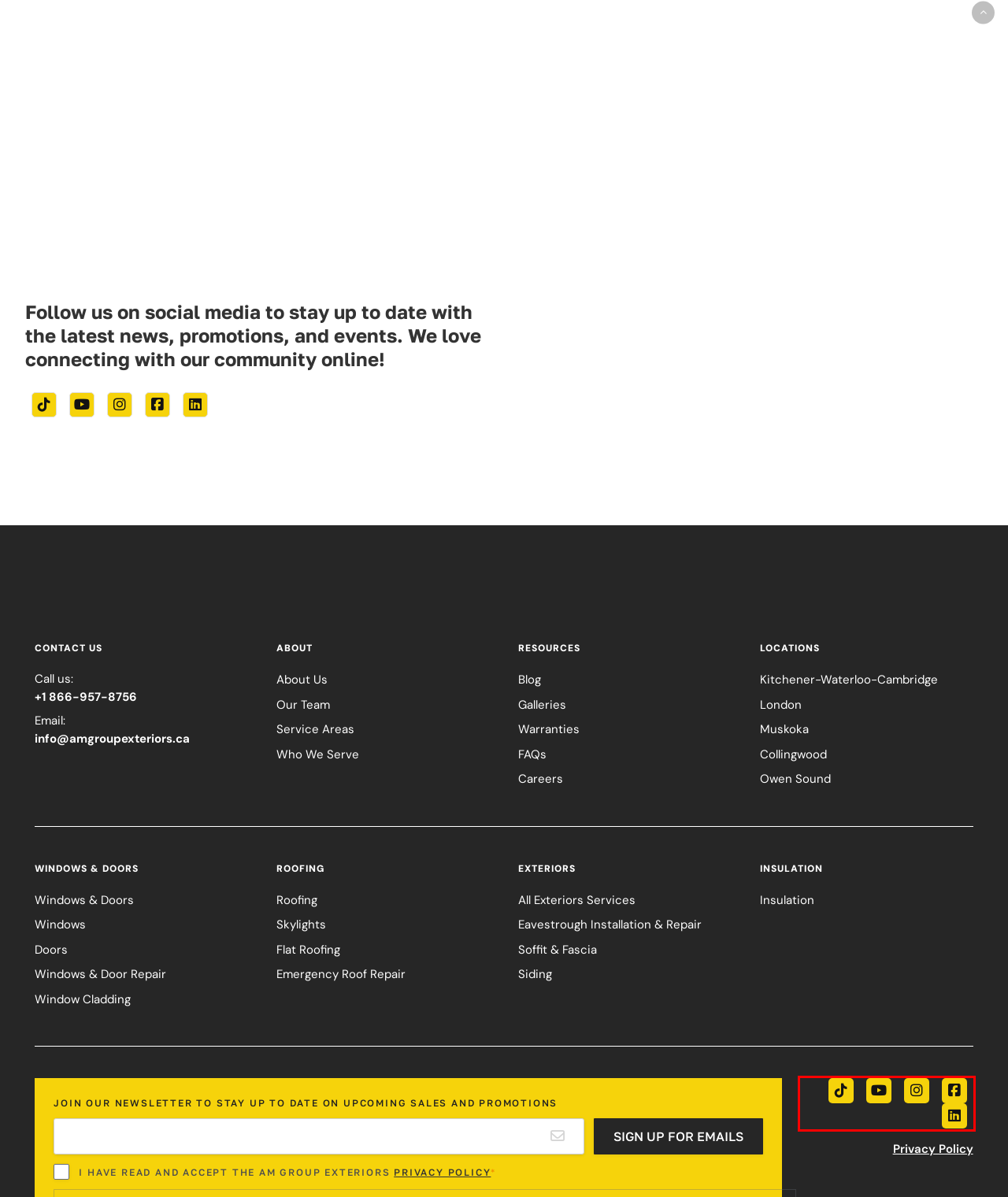Review the screenshot of the webpage and recognize the text inside the red rectangle bounding box. Provide the extracted text content.

Visit us on tiktok Visit us on youtube Visit us on instagram Visit us on facebook Visit us on linkedin